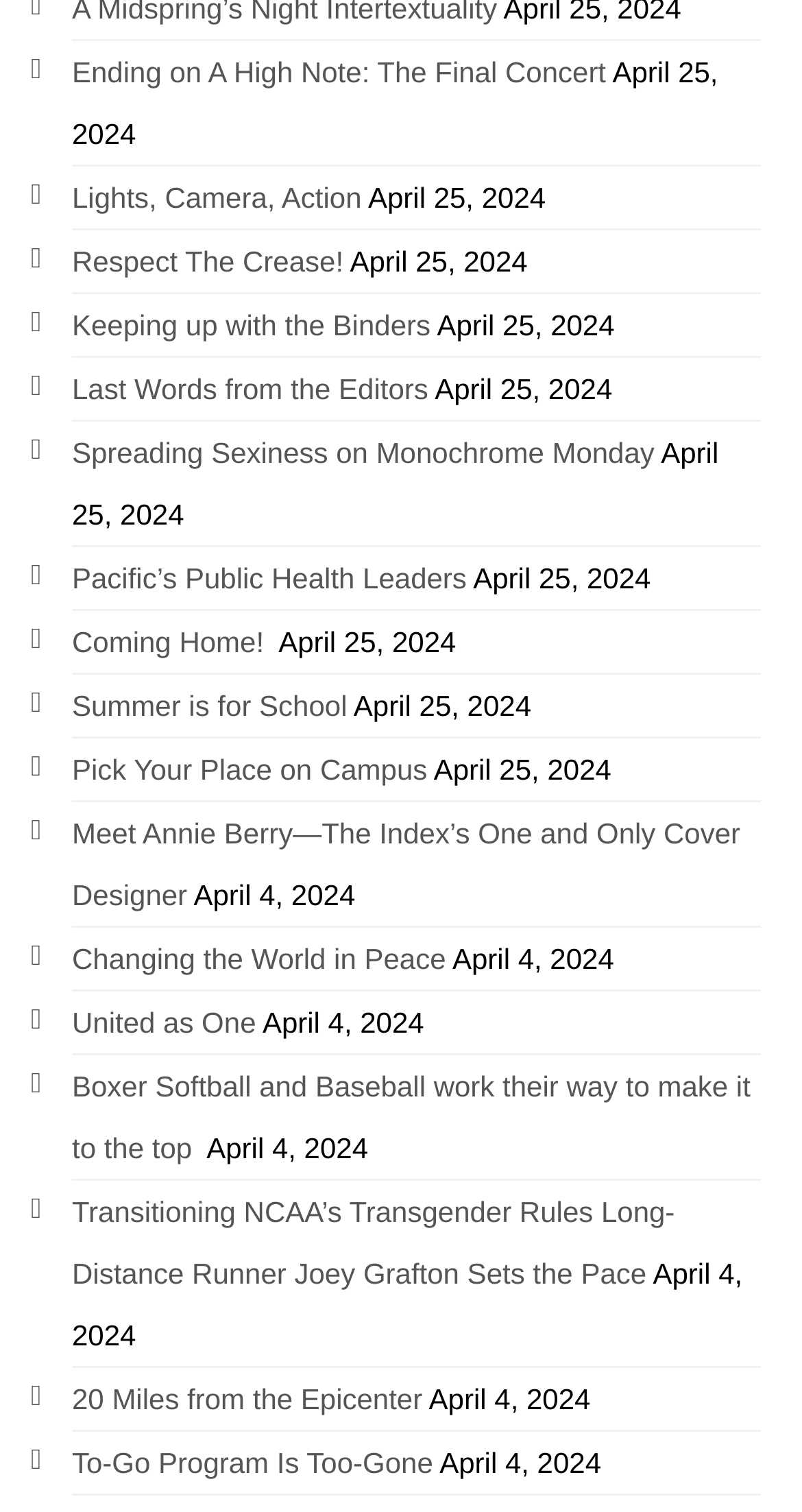Please provide the bounding box coordinates for the element that needs to be clicked to perform the instruction: "Read about Ending on A High Note: The Final Concert". The coordinates must consist of four float numbers between 0 and 1, formatted as [left, top, right, bottom].

[0.09, 0.037, 0.756, 0.058]